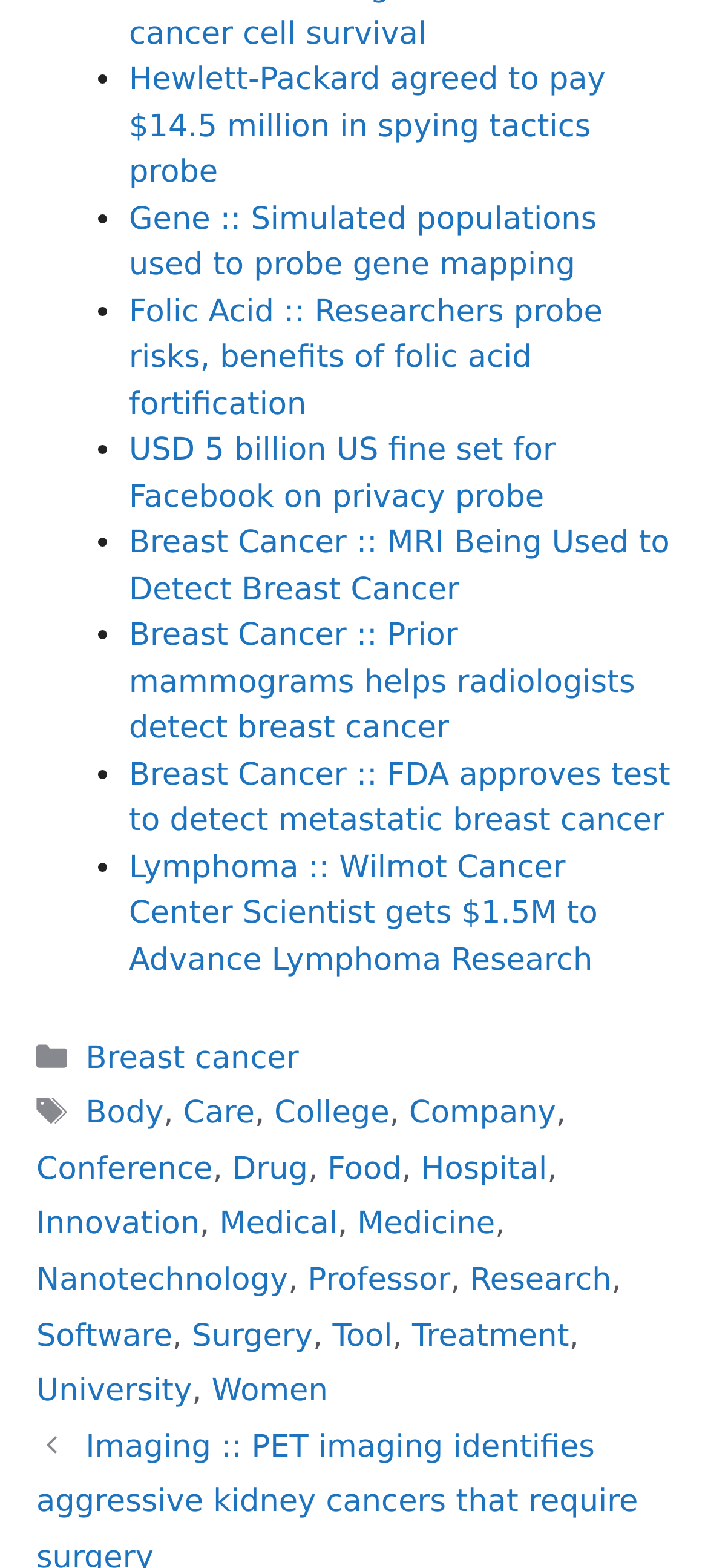Locate the bounding box coordinates of the clickable area needed to fulfill the instruction: "Click on the link about Hewlett-Packard's spying tactics probe".

[0.182, 0.04, 0.855, 0.122]